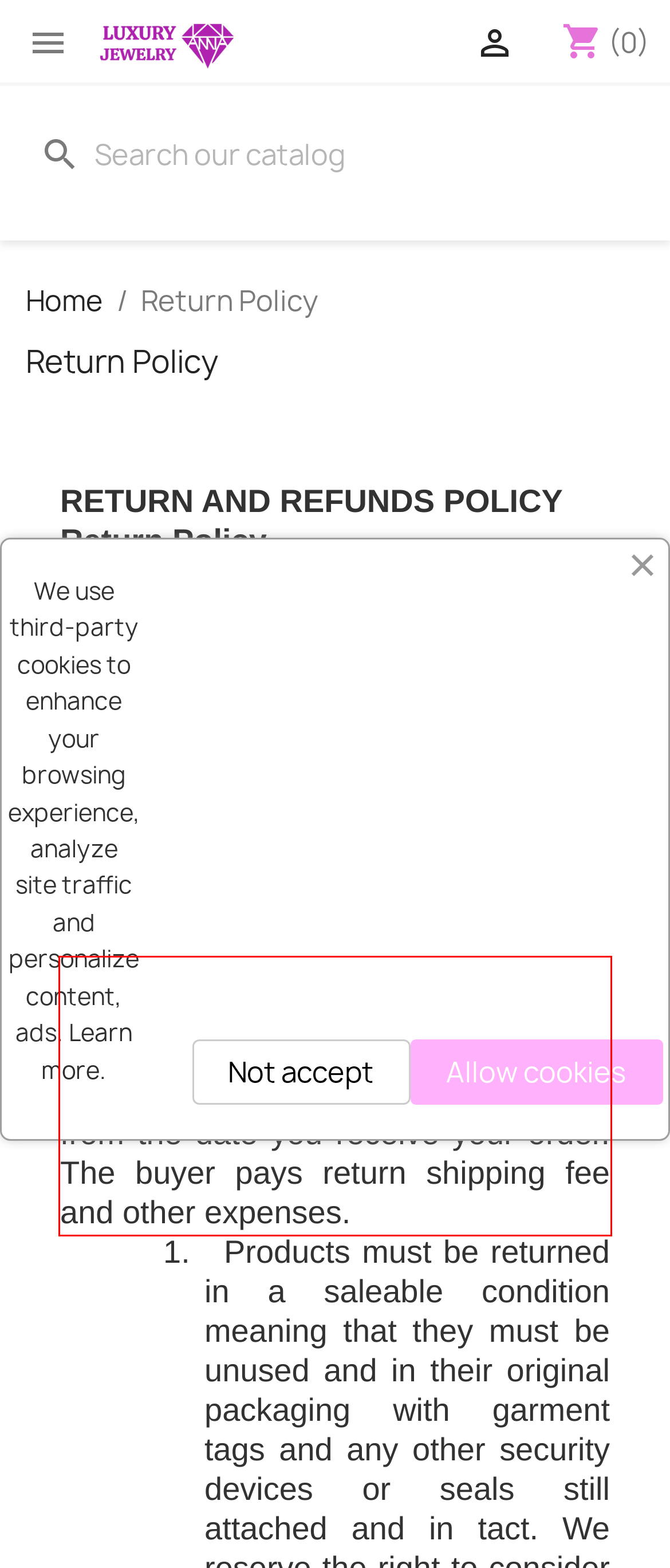Identify and transcribe the text content enclosed by the red bounding box in the given screenshot.

Product(s) can be offered returned for size exchange, or for color change as with same product and refunds. The items must be returned within 2 days from the date you receive your order. The buyer pays return shipping fee and other expenses.